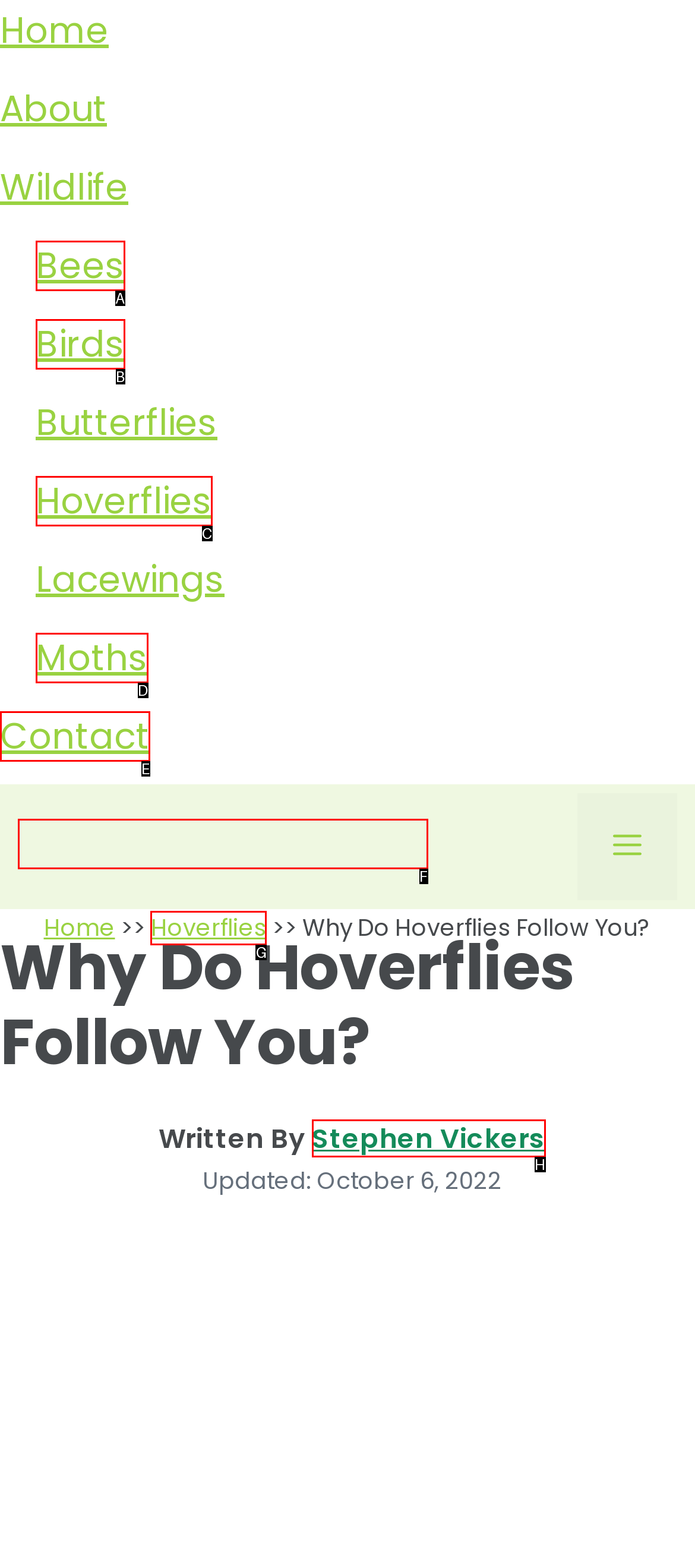Choose the option that best matches the element: Stephen Vickers
Respond with the letter of the correct option.

H